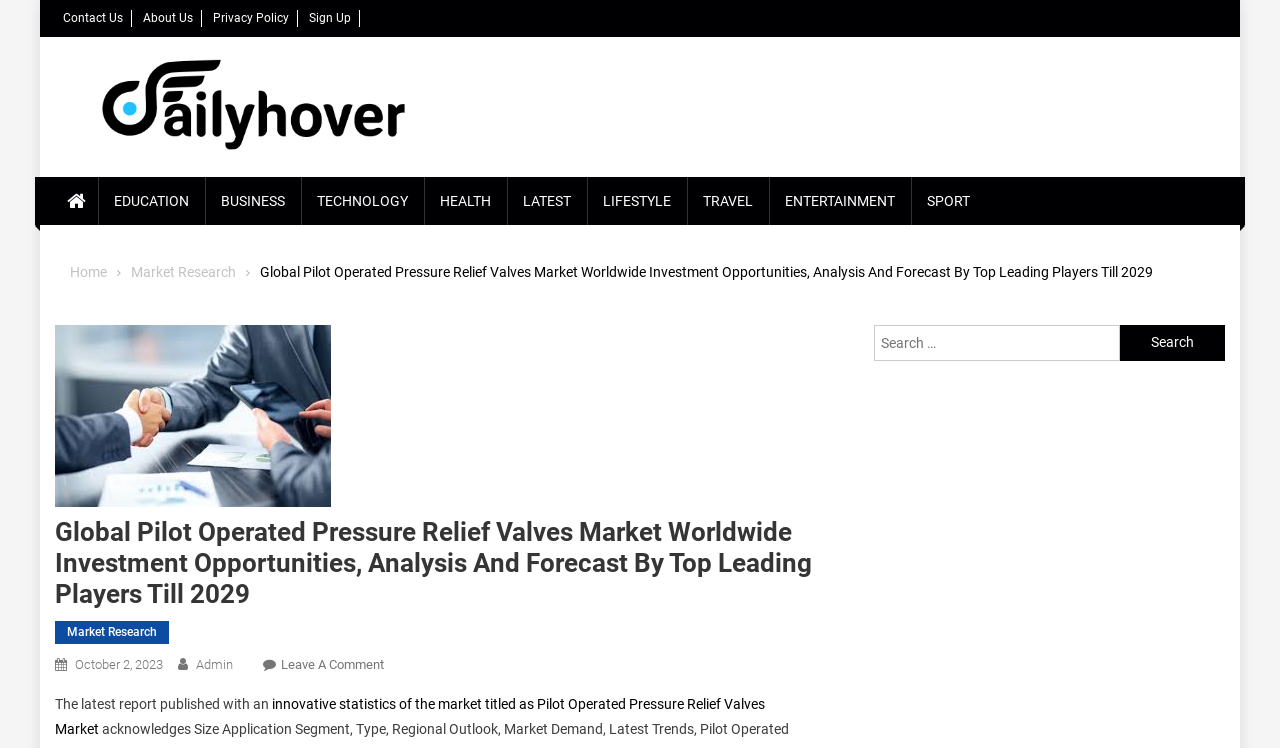Identify the bounding box coordinates of the clickable region required to complete the instruction: "Contact us". The coordinates should be given as four float numbers within the range of 0 and 1, i.e., [left, top, right, bottom].

[0.049, 0.015, 0.096, 0.033]